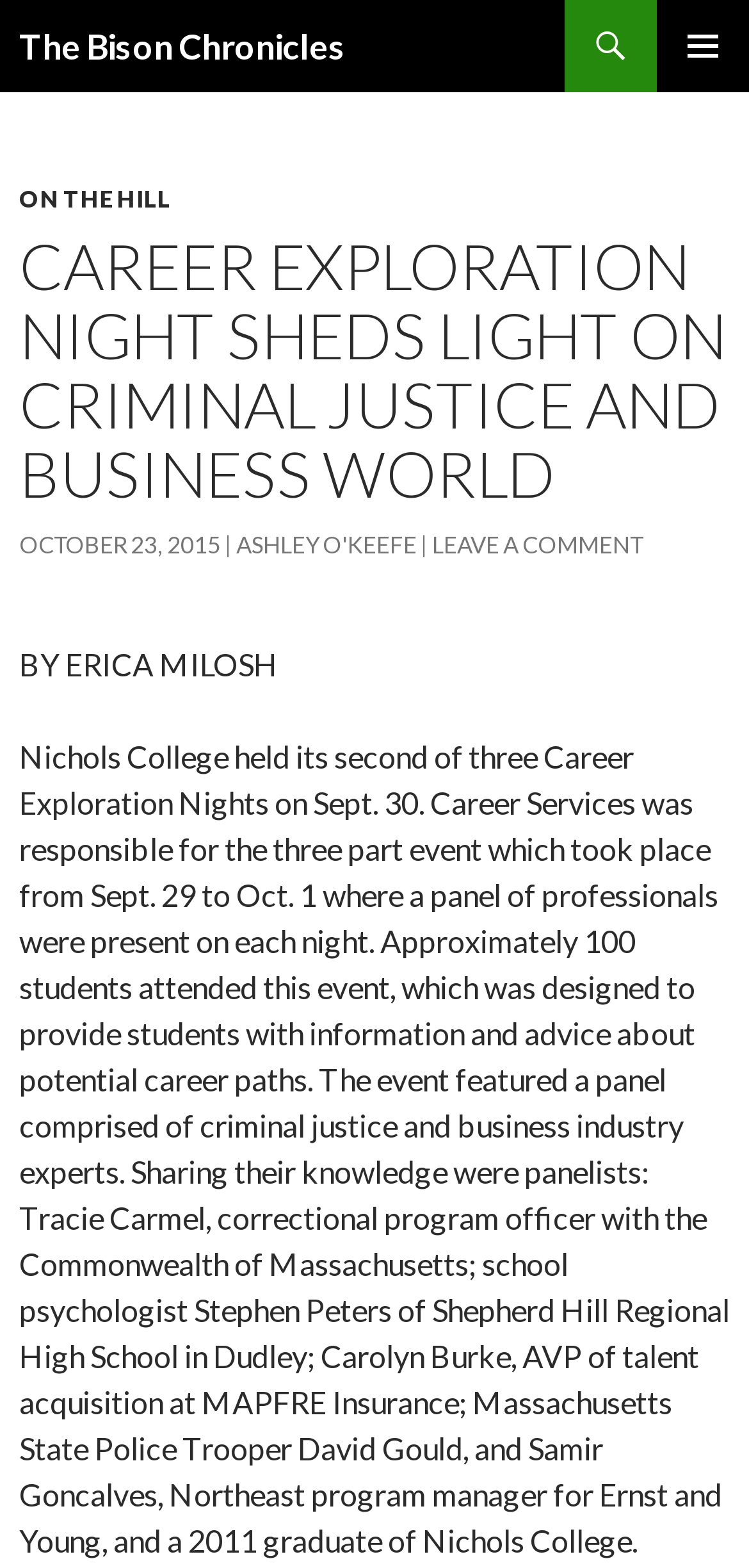Identify and provide the main heading of the webpage.

The Bison Chronicles